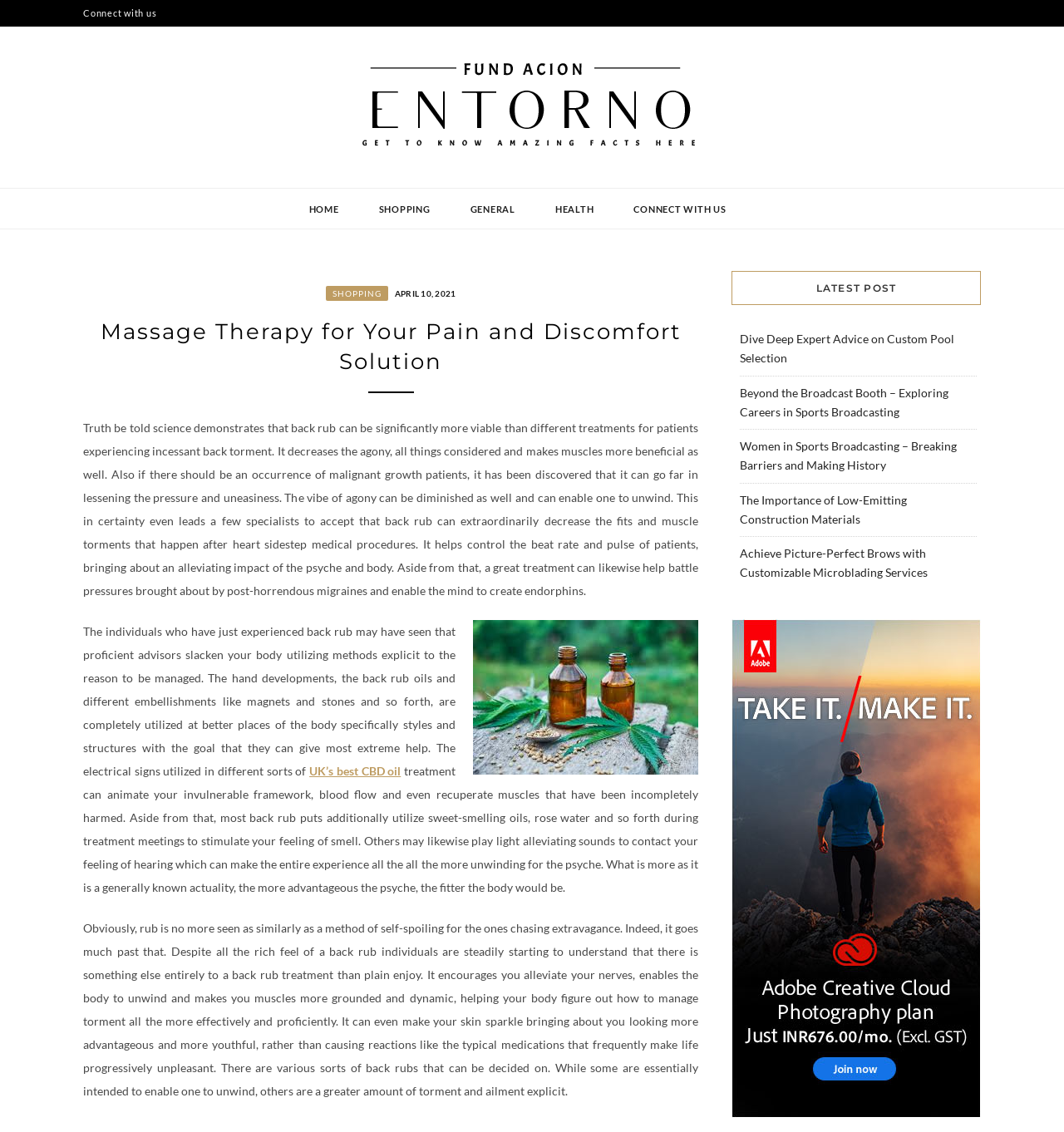Please provide the bounding box coordinates for the element that needs to be clicked to perform the instruction: "Check out 'Dive Deep Expert Advice on Custom Pool Selection'". The coordinates must consist of four float numbers between 0 and 1, formatted as [left, top, right, bottom].

[0.695, 0.293, 0.897, 0.322]